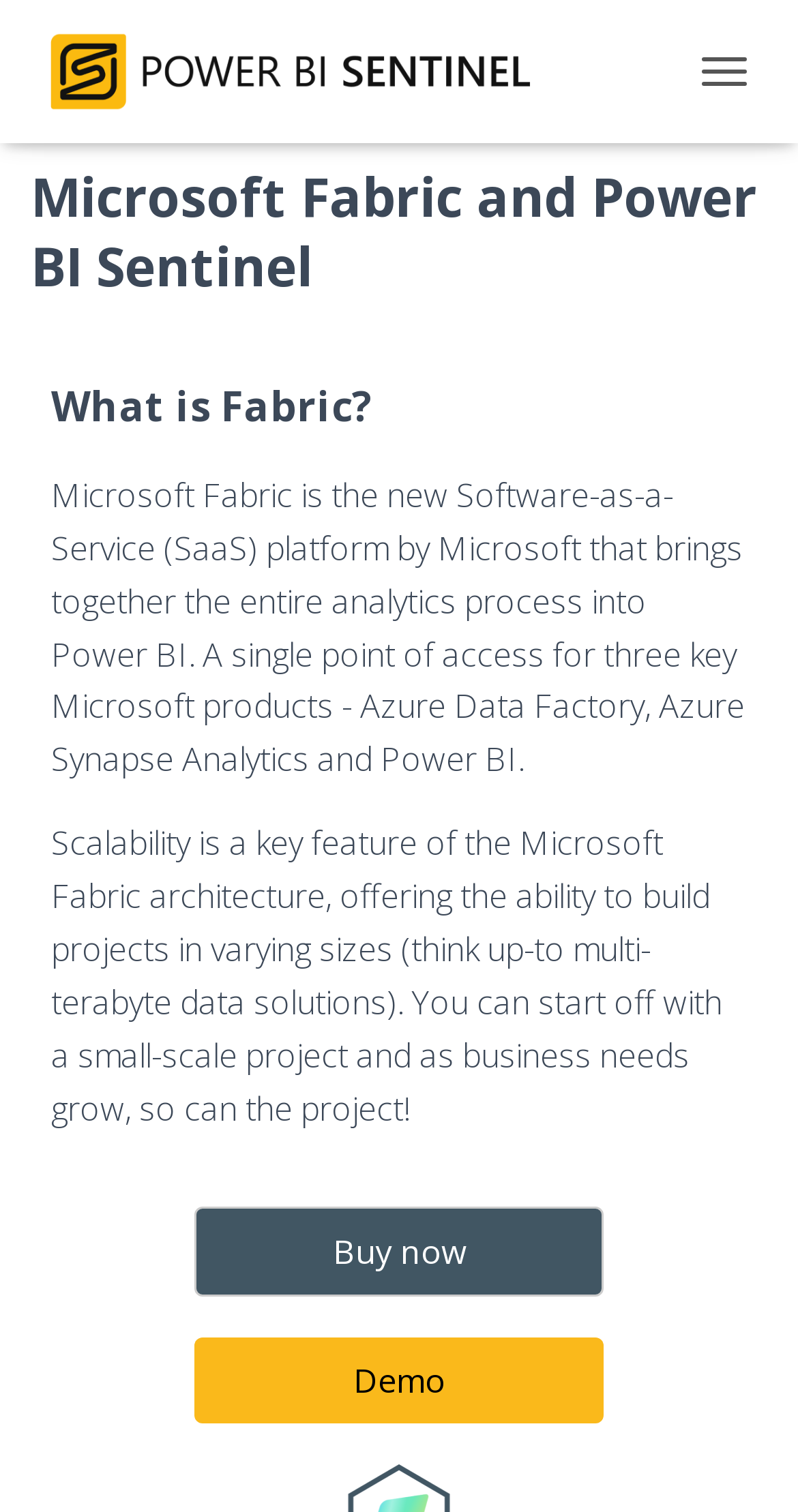Provide a one-word or short-phrase response to the question:
What is Power BI Sentinel related to?

Power BI